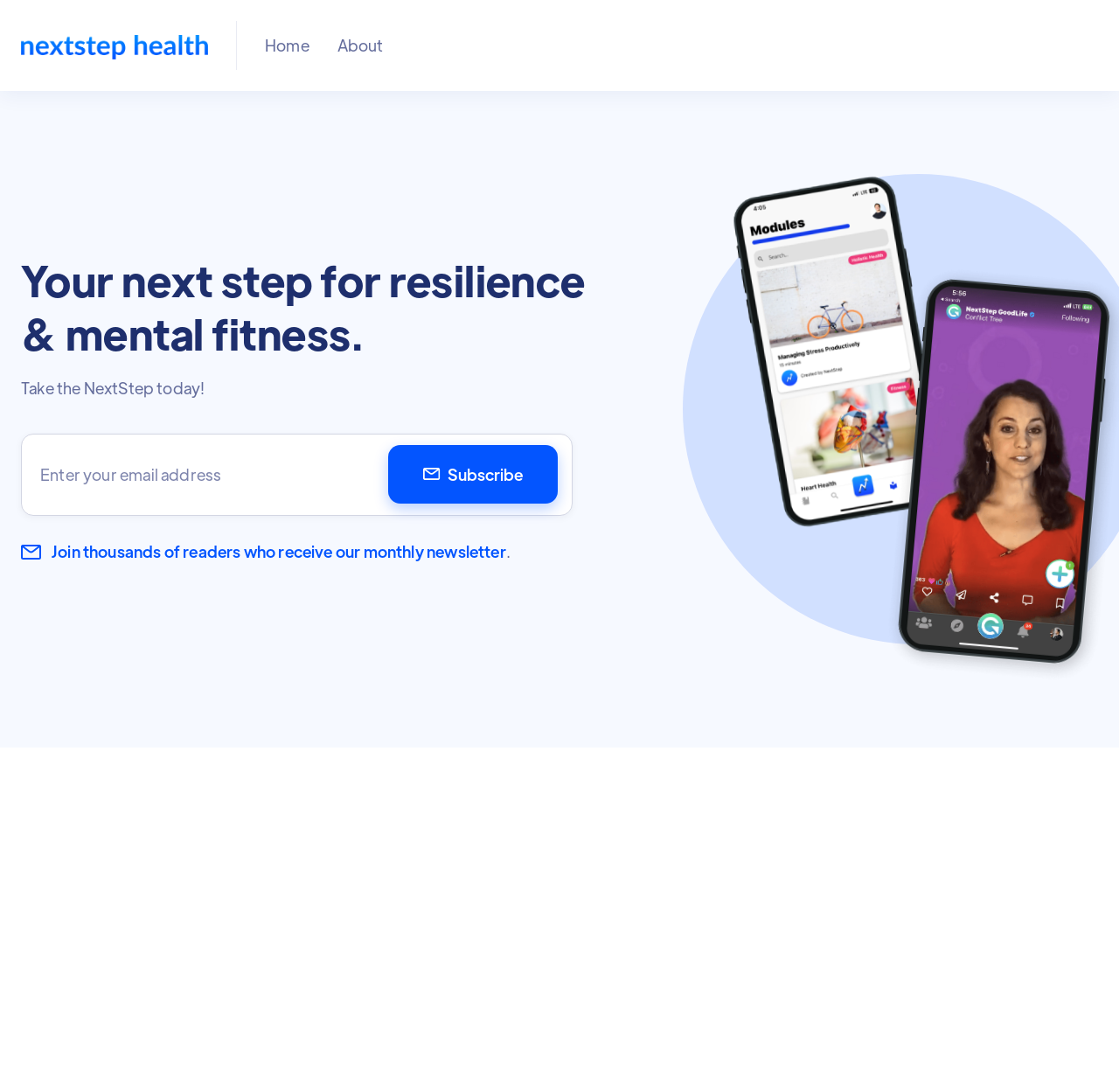Find the bounding box coordinates for the UI element whose description is: "Home". The coordinates should be four float numbers between 0 and 1, in the format [left, top, right, bottom].

[0.237, 0.032, 0.276, 0.05]